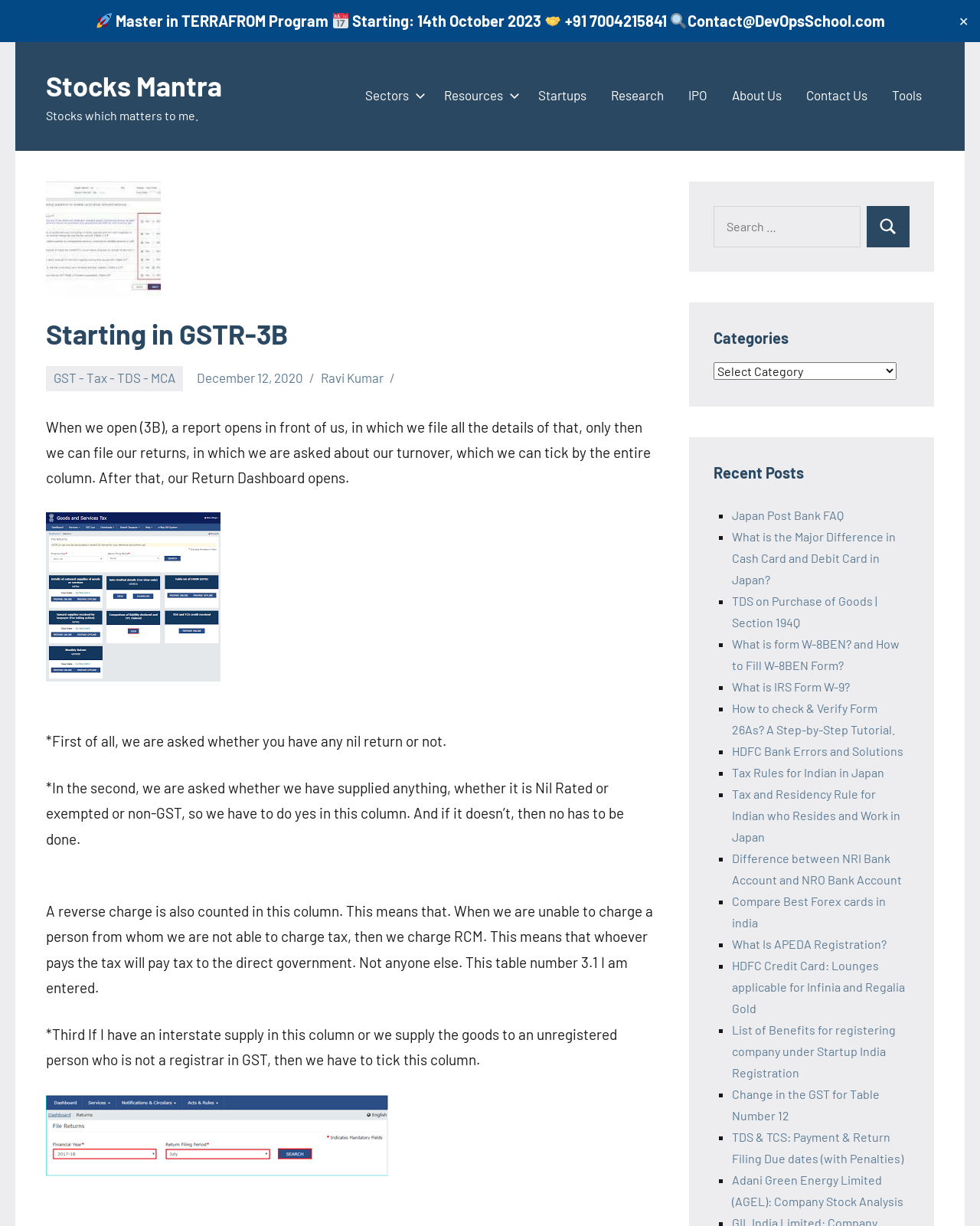Calculate the bounding box coordinates of the UI element given the description: "HDFC Bank Errors and Solutions".

[0.747, 0.607, 0.922, 0.619]